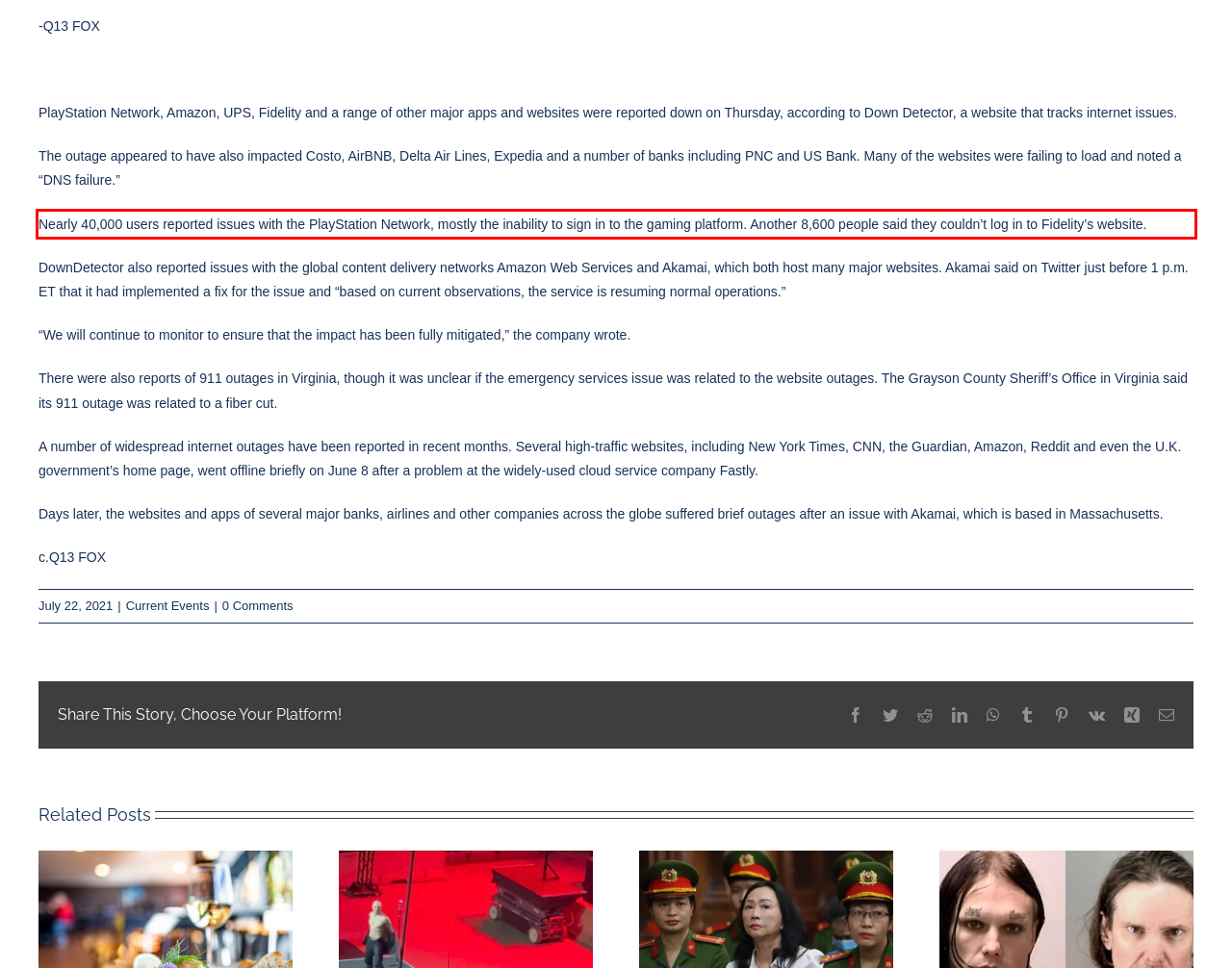Given a screenshot of a webpage containing a red rectangle bounding box, extract and provide the text content found within the red bounding box.

Nearly 40,000 users reported issues with the PlayStation Network, mostly the inability to sign in to the gaming platform. Another 8,600 people said they couldn’t log in to Fidelity’s website.